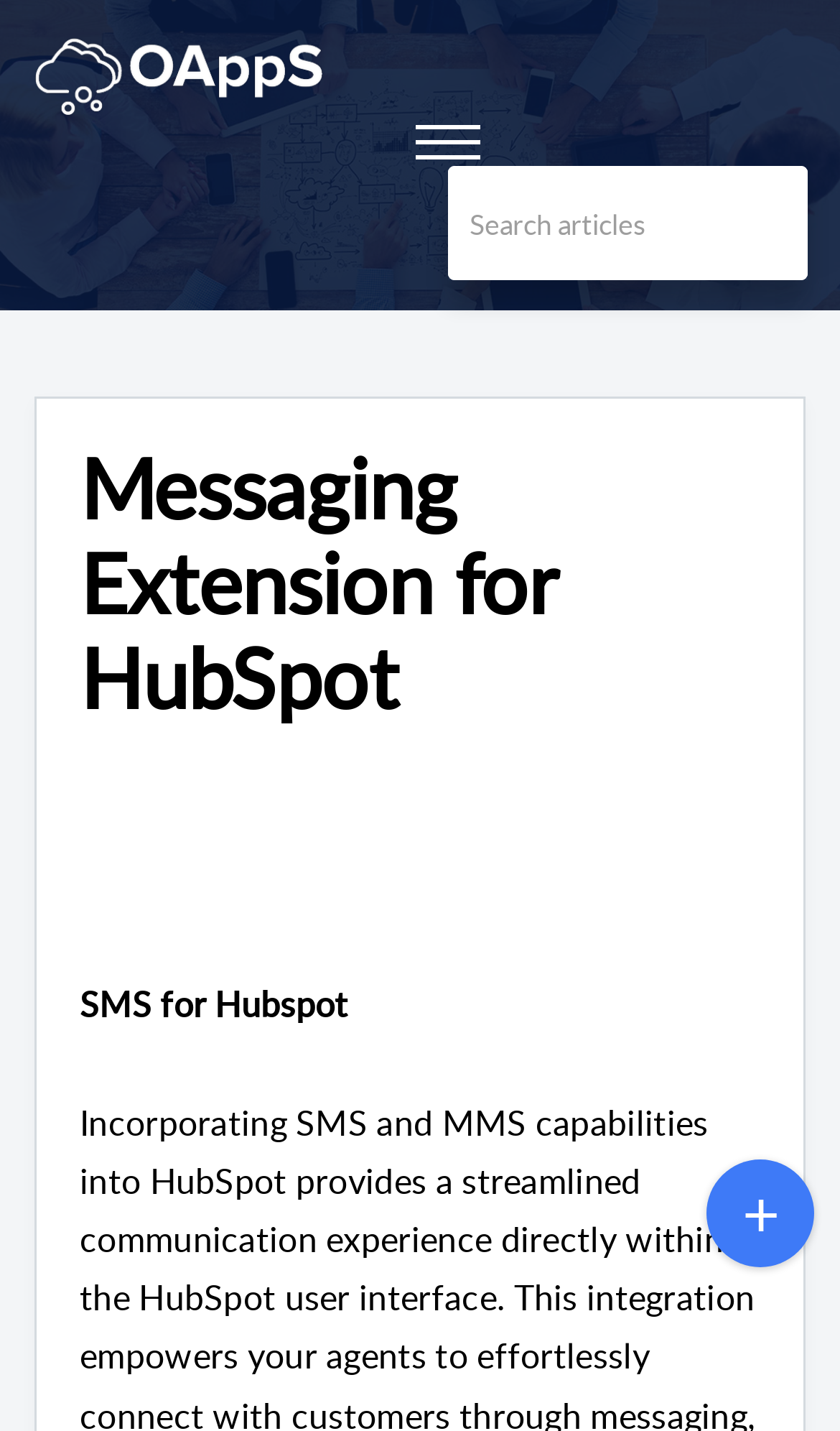Create a detailed summary of the webpage's content and design.

The webpage is about the Omni Channel Messaging extension for Hubspot, specifically focusing on SMS for Hubspot. At the top left corner, there are three links: "Skip to Content", "Skip to Menu", and "Skip to Footer", which are positioned closely together. 

Below these links, there is an empty link on the top left side of the page. On the top right side, there is a search box labeled "Search articles". 

The main content of the page is divided into two sections. The first section has a heading "Messaging Extension for HubSpot", which is positioned roughly in the middle of the page. The second section has a heading "SMS for Hubspot", which is located below the first section.